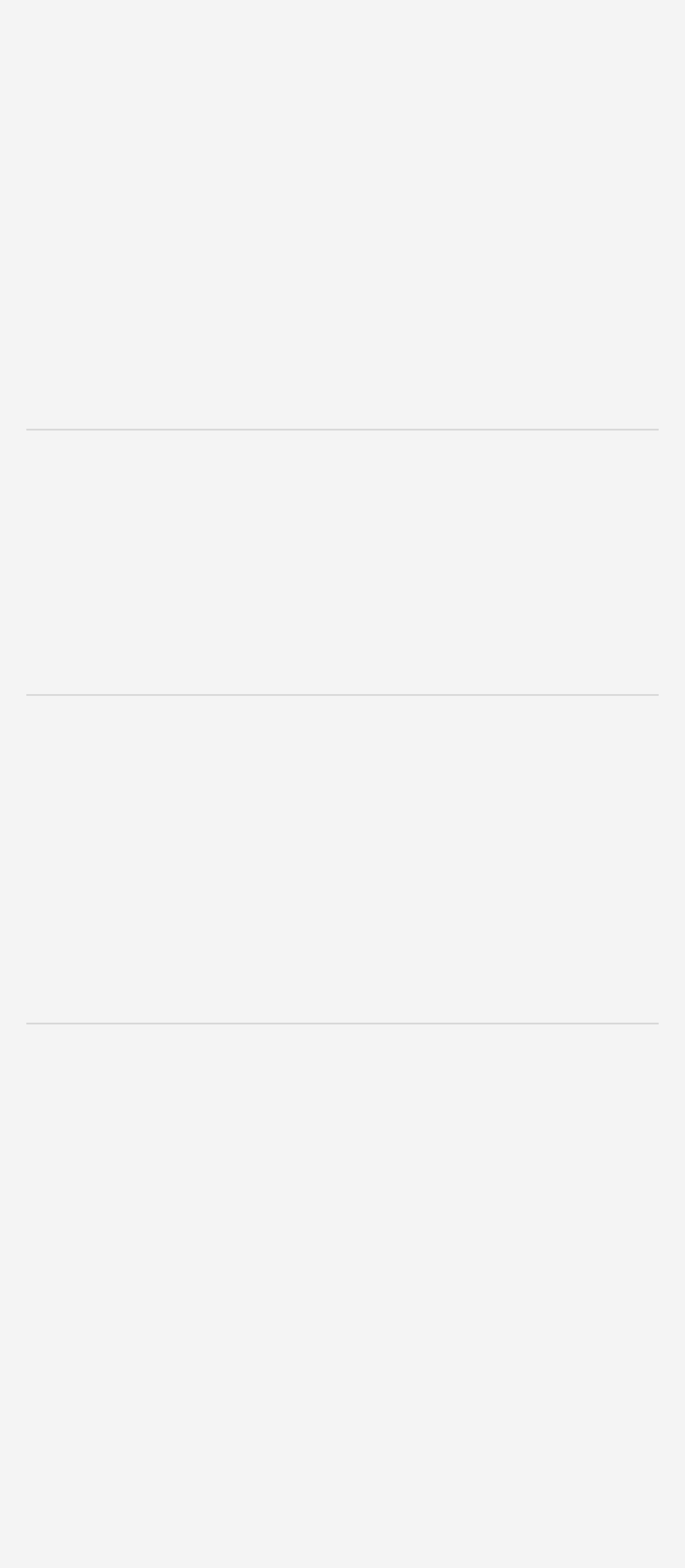What are the main navigation categories? Refer to the image and provide a one-word or short phrase answer.

LOCATIONS, CERTIFICATIONS, etc.